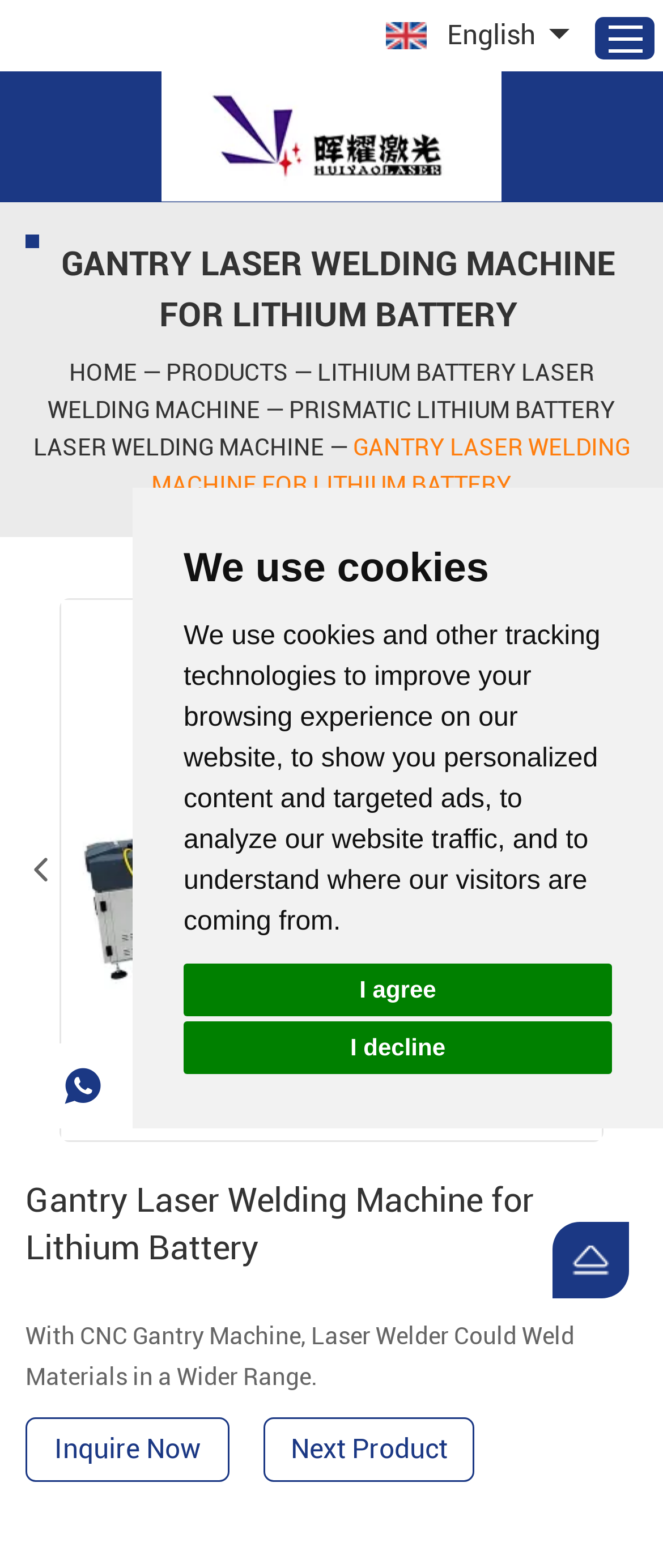Answer briefly with one word or phrase:
What is the company name mentioned on the webpage?

Shandong Huiyao Laser Technology Co., Ltd.